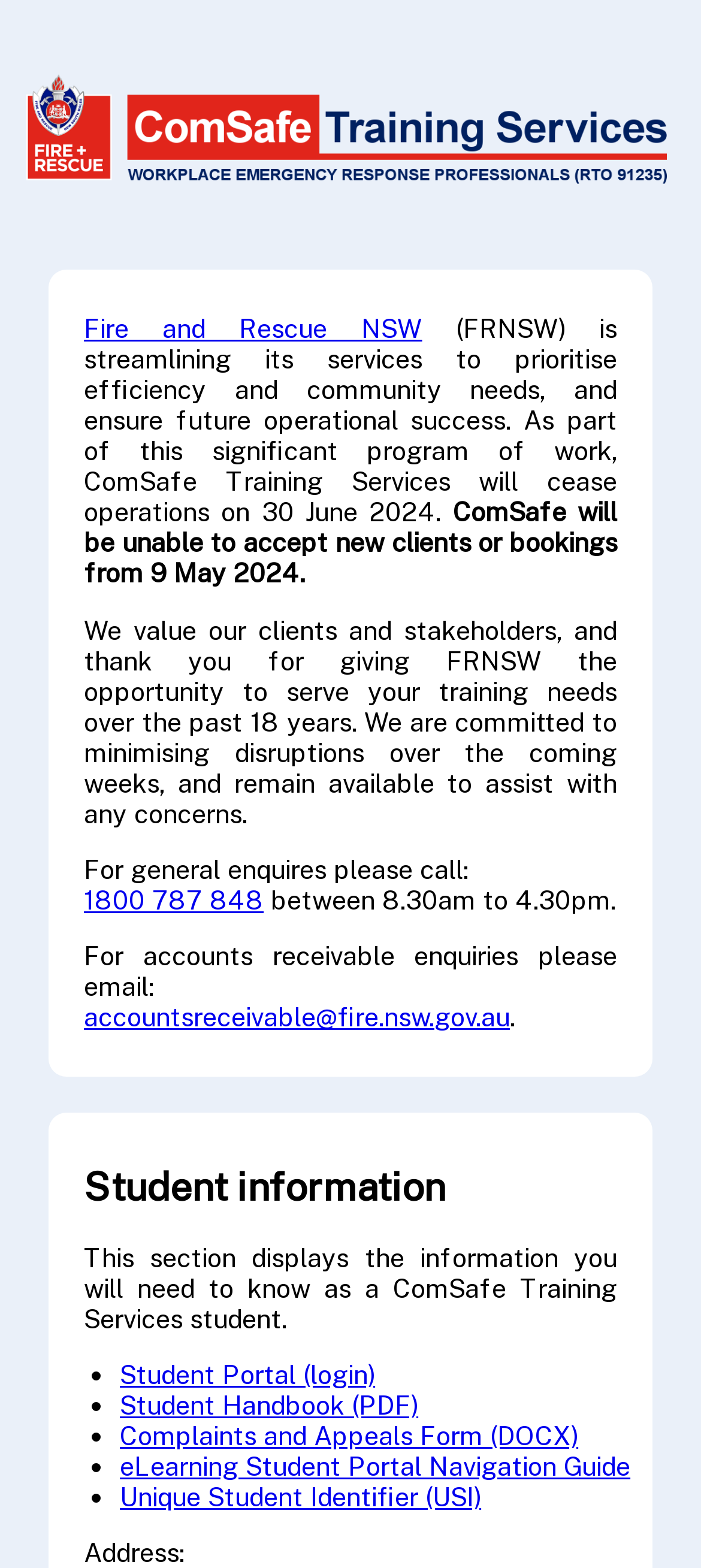Specify the bounding box coordinates of the element's area that should be clicked to execute the given instruction: "email for accounts receivable enquiries". The coordinates should be four float numbers between 0 and 1, i.e., [left, top, right, bottom].

[0.12, 0.639, 0.727, 0.658]